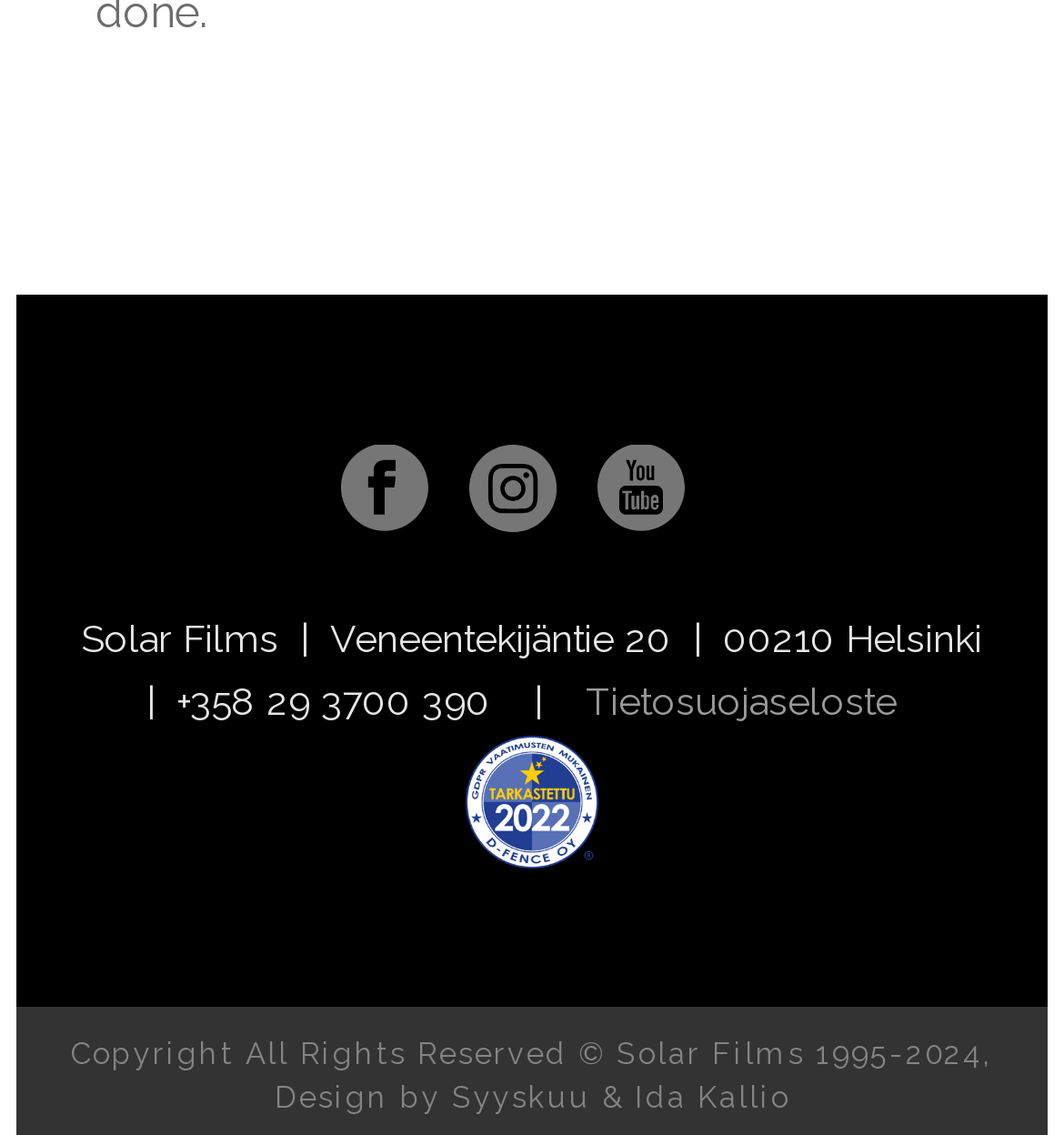Given the description Syyskuu, predict the bounding box coordinates of the UI element. Ensure the coordinates are in the format (top-left x, top-left y, bottom-right x, bottom-right y) and all values are between 0 and 1.

[0.424, 0.952, 0.555, 0.984]